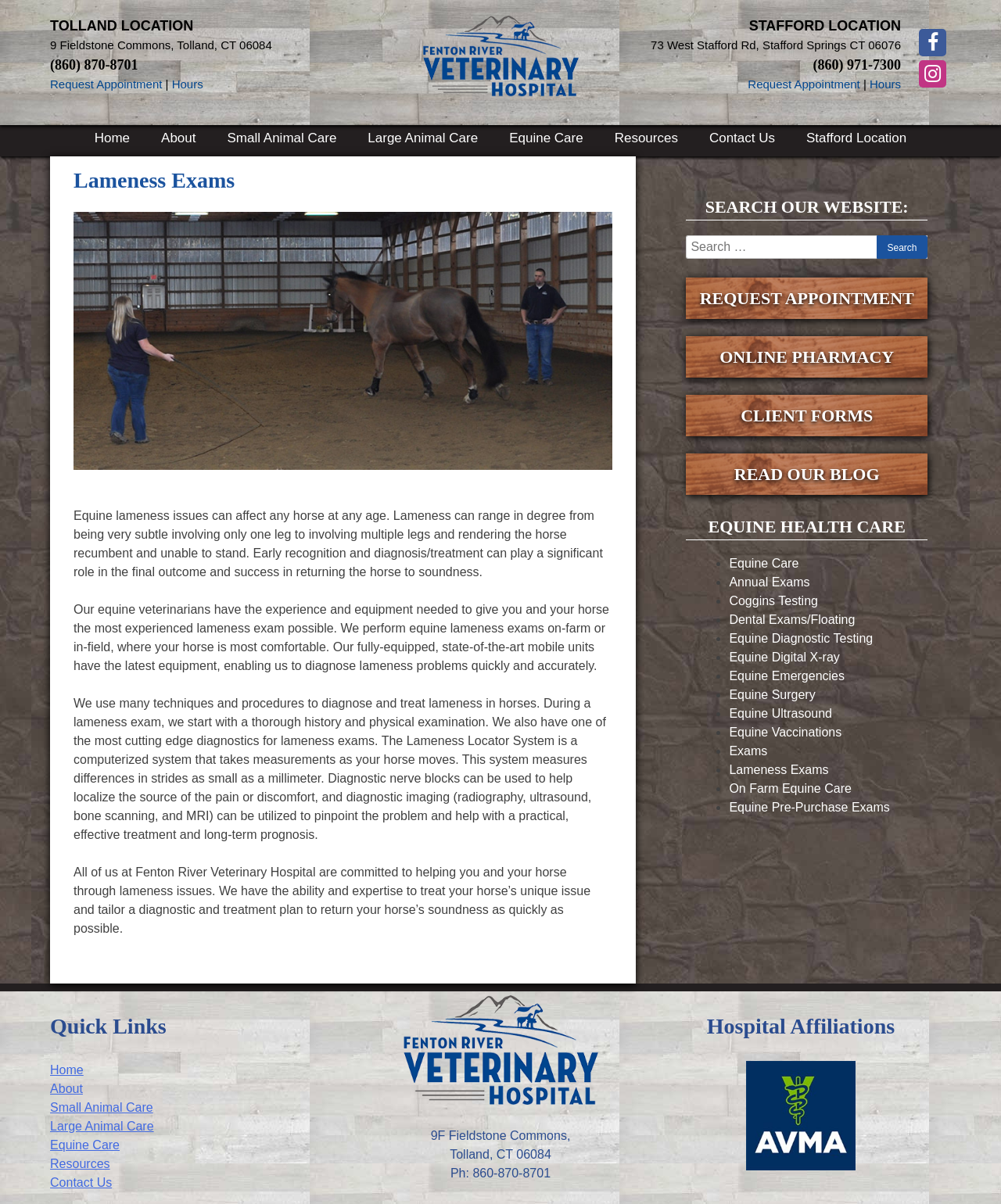Based on the image, please respond to the question with as much detail as possible:
What is the topic of the article on this webpage?

I determined the topic of the article by reading the headings and text on the webpage, which all relate to equine lameness exams and the services provided by Fenton River Veterinary Hospital.